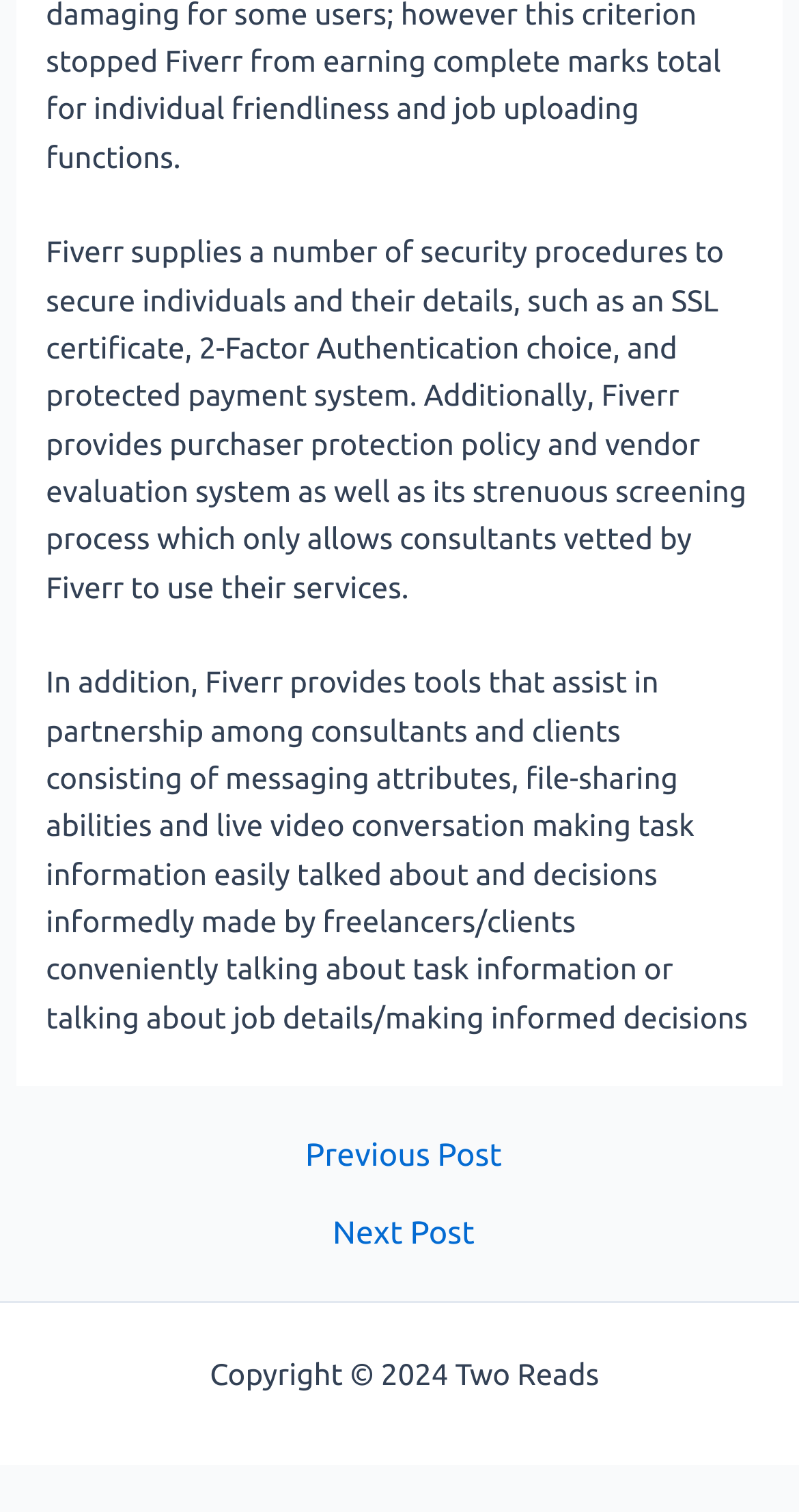Based on the element description Sitemap, identify the bounding box coordinates for the UI element. The coordinates should be in the format (top-left x, top-left y, bottom-right x, bottom-right y) and within the 0 to 1 range.

[0.758, 0.897, 0.897, 0.92]